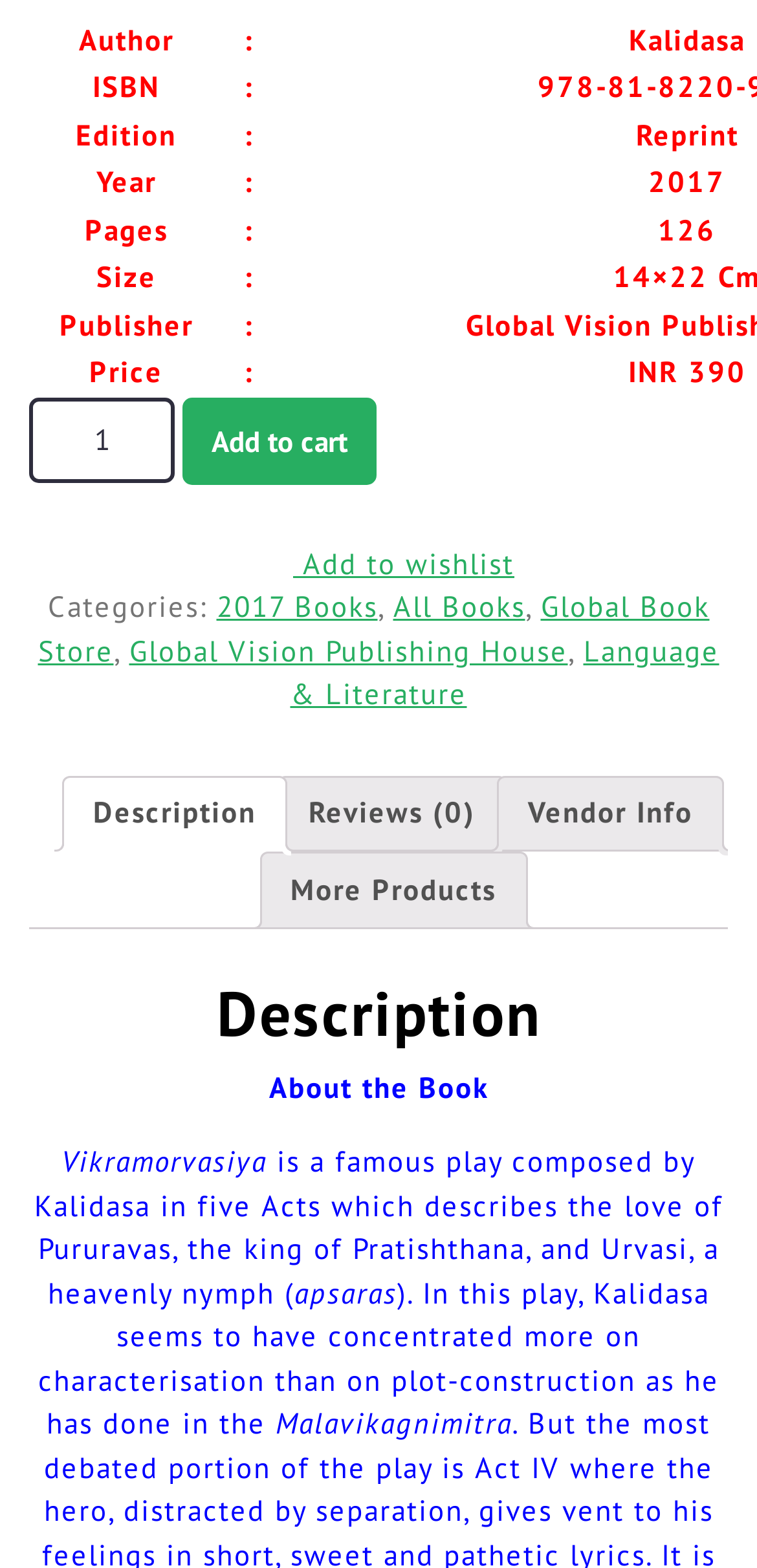Please specify the bounding box coordinates of the region to click in order to perform the following instruction: "Browse July 2023".

None